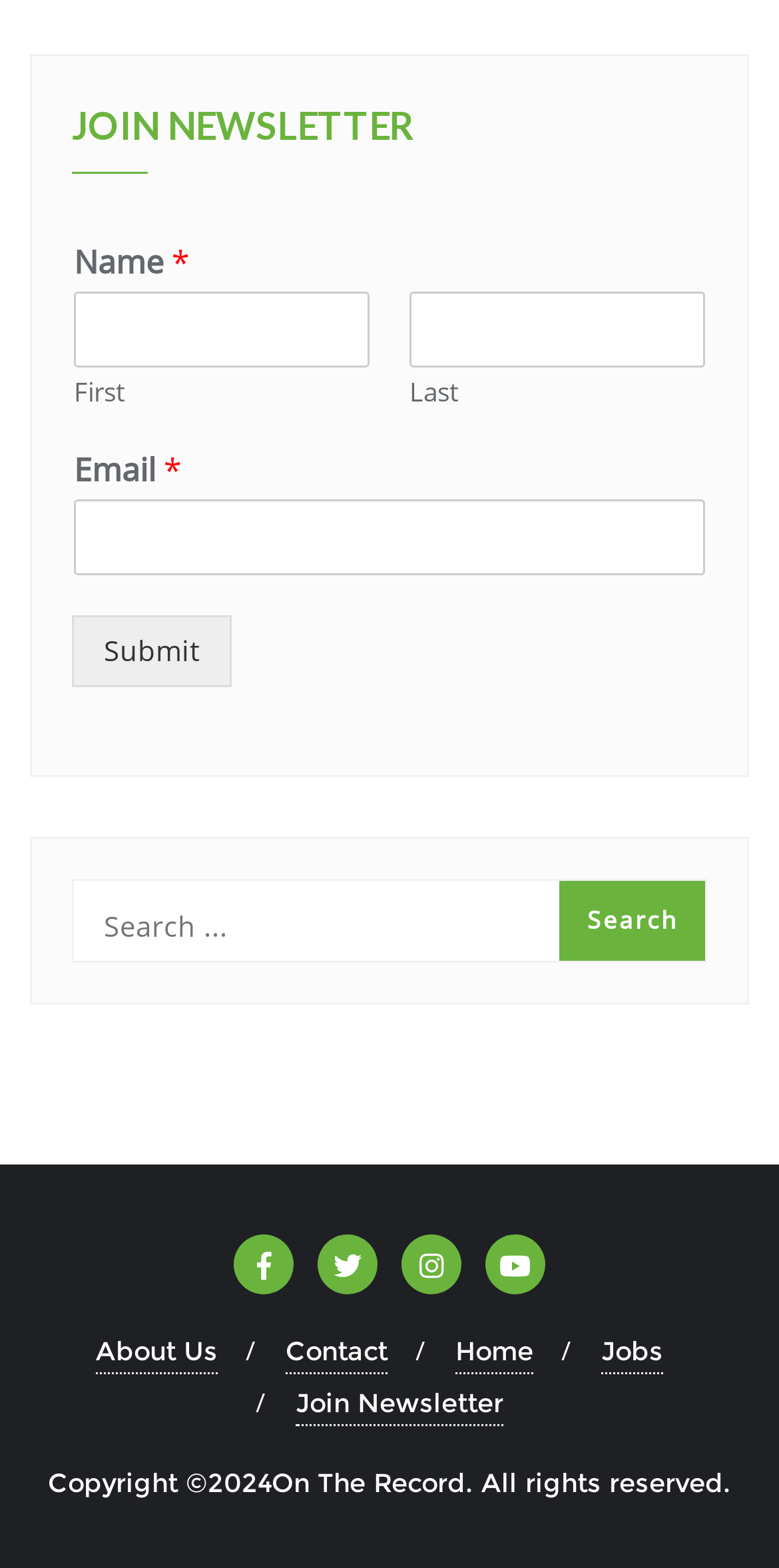Show the bounding box coordinates for the element that needs to be clicked to execute the following instruction: "Click on the About Us link". Provide the coordinates in the form of four float numbers between 0 and 1, i.e., [left, top, right, bottom].

[0.123, 0.847, 0.279, 0.876]